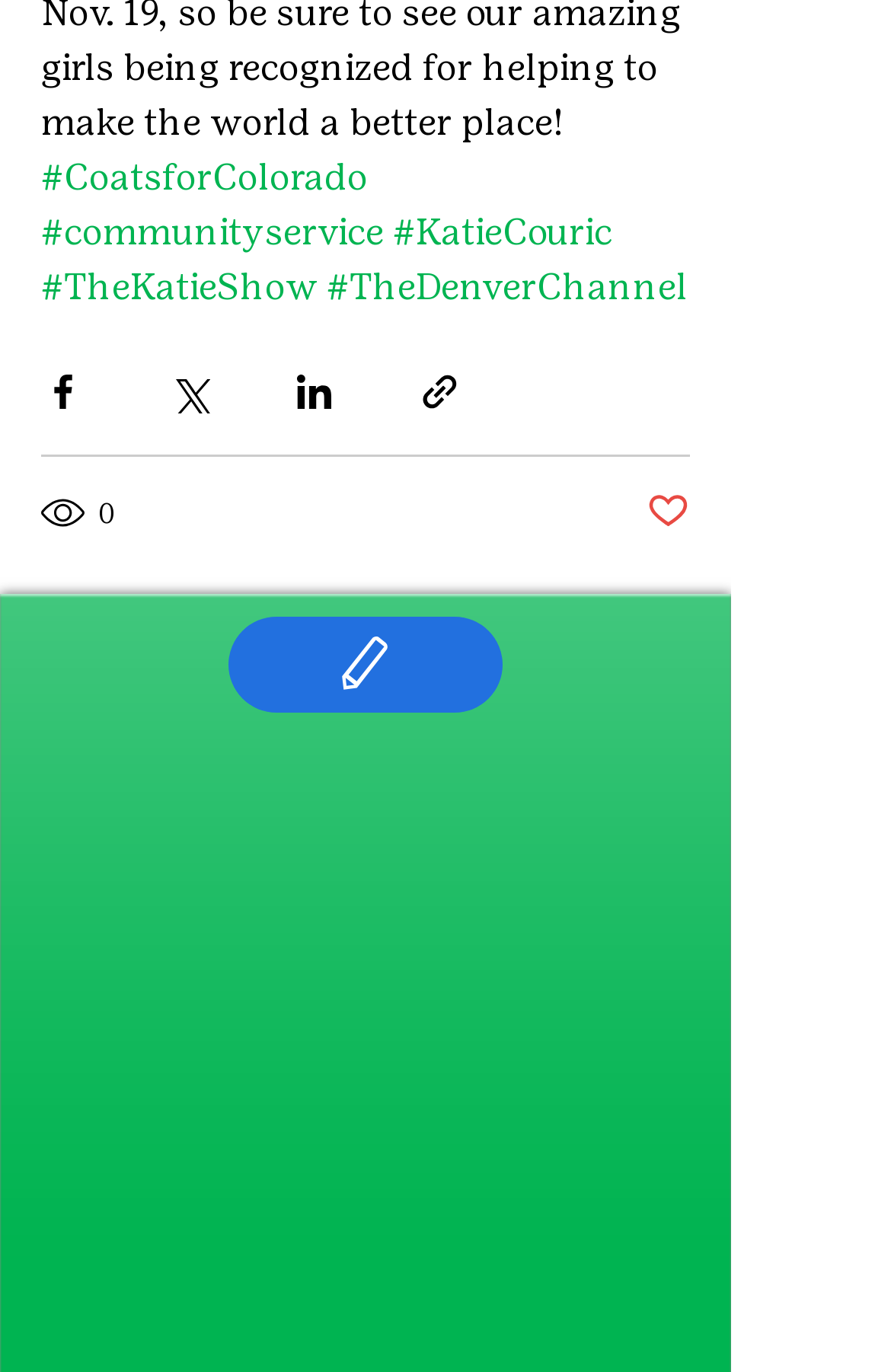What is the name of the TV show?
Please look at the screenshot and answer in one word or a short phrase.

The Katie Show